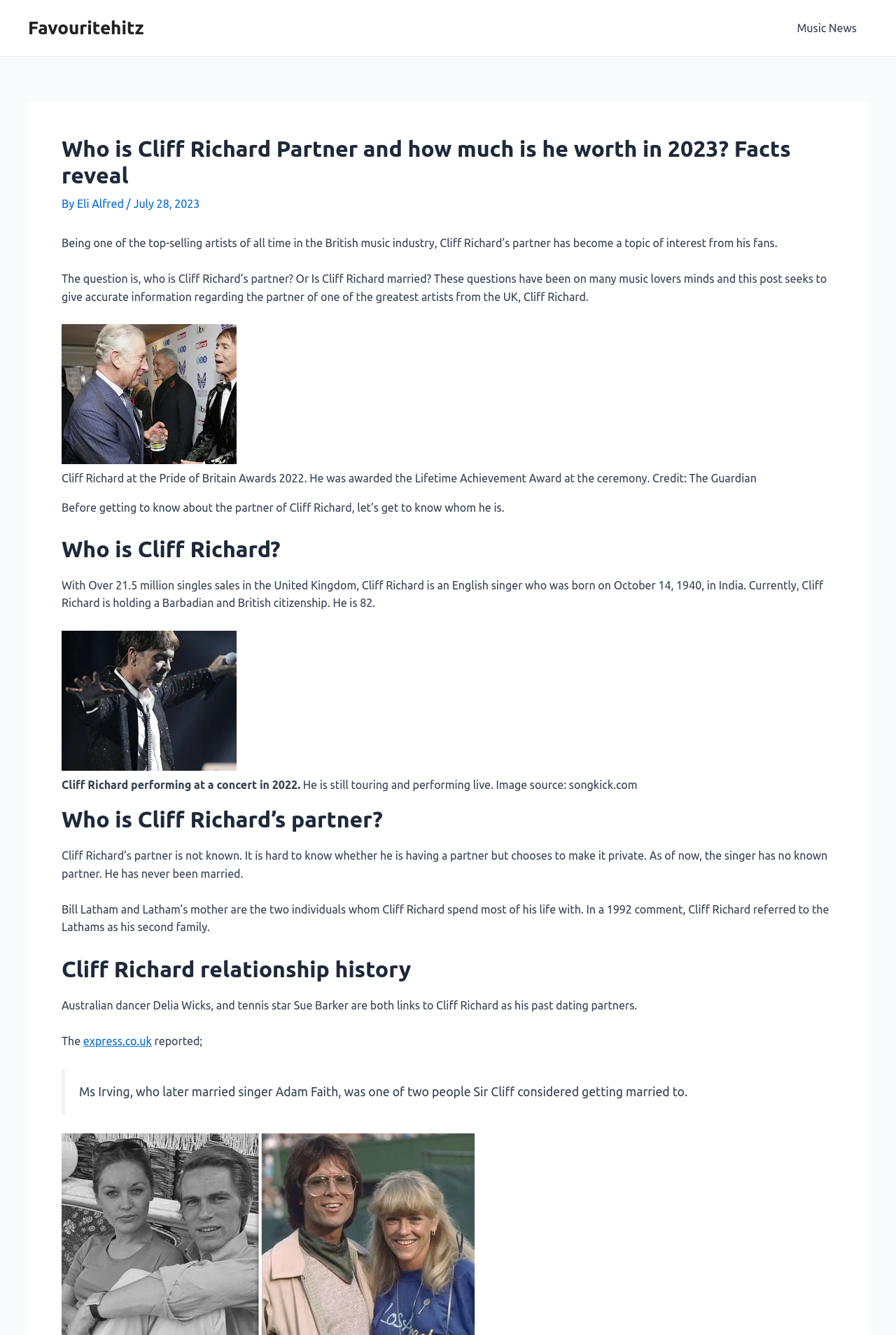Answer the following inquiry with a single word or phrase:
What is the name of the website?

Favouritehitz